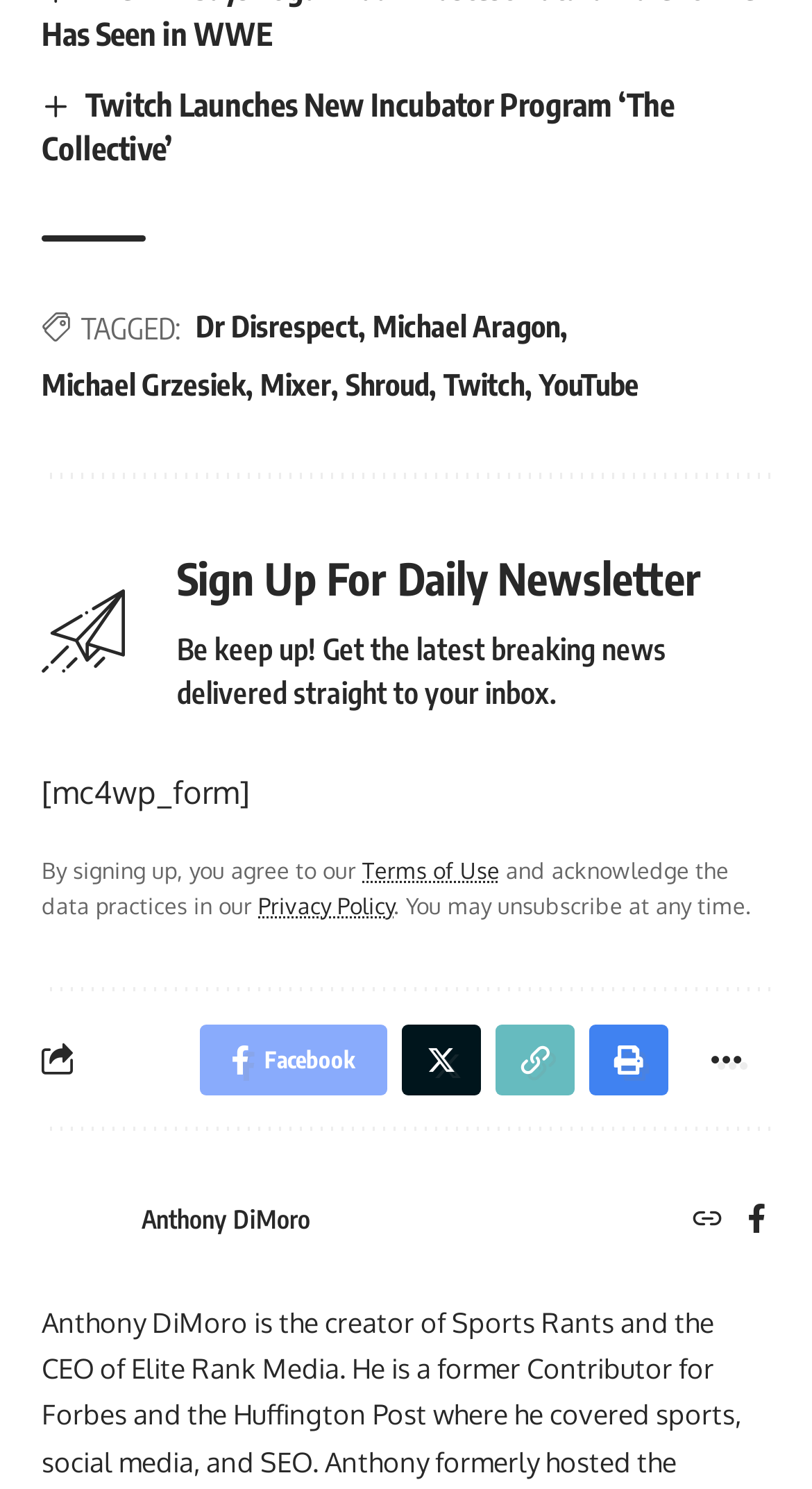Determine the bounding box for the UI element described here: "parent_node: Facebook aria-label="More"".

[0.841, 0.688, 0.949, 0.736]